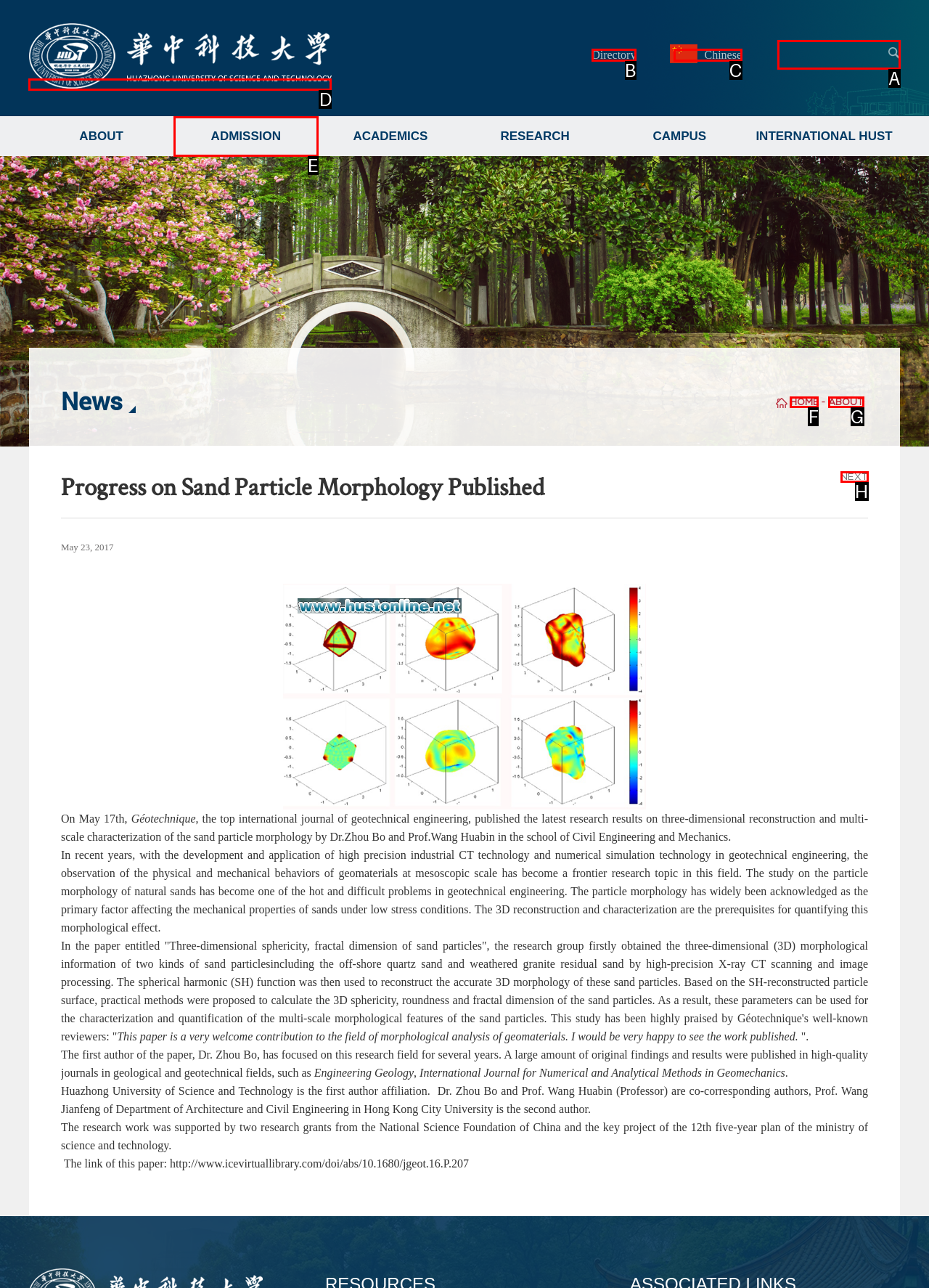Pick the right letter to click to achieve the task: Enter your name
Answer with the letter of the correct option directly.

None